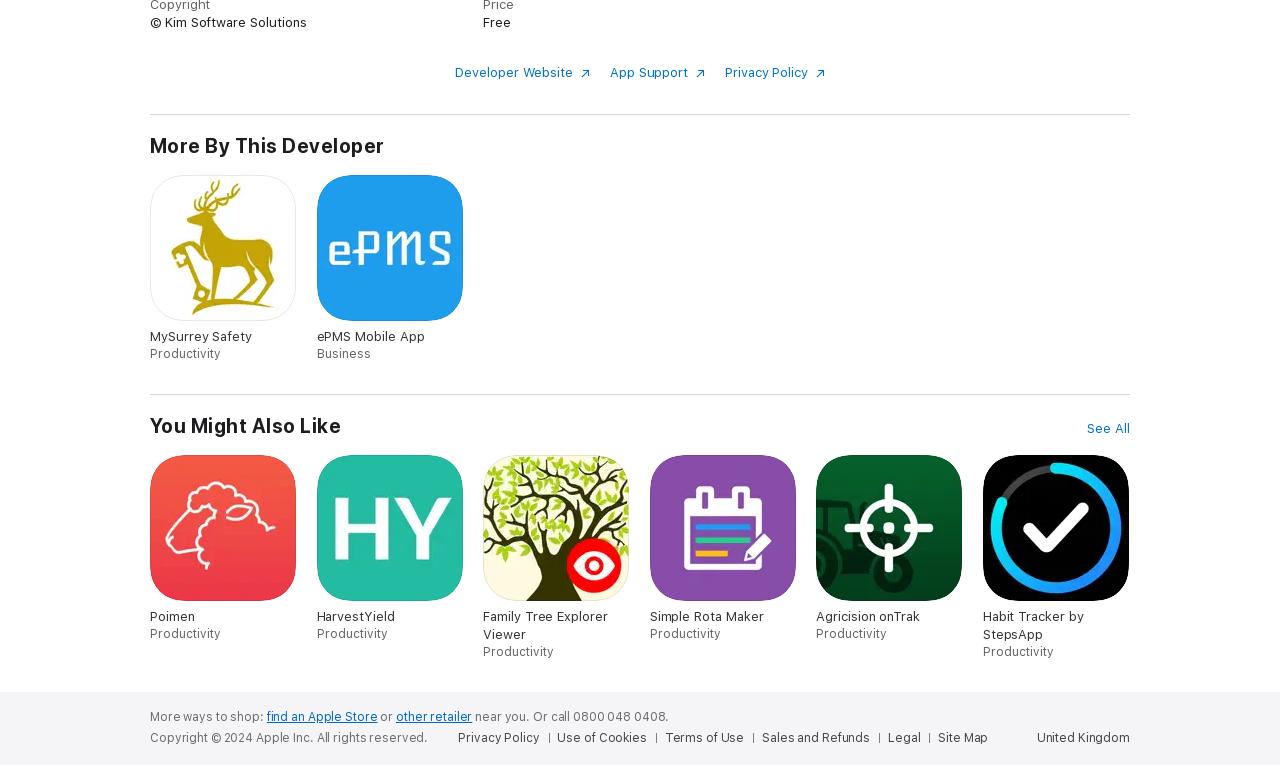Based on the element description Legal, identify the bounding box of the UI element in the given webpage screenshot. The coordinates should be in the format (top-left x, top-left y, bottom-right x, bottom-right y) and must be between 0 and 1.

[0.694, 0.954, 0.726, 0.975]